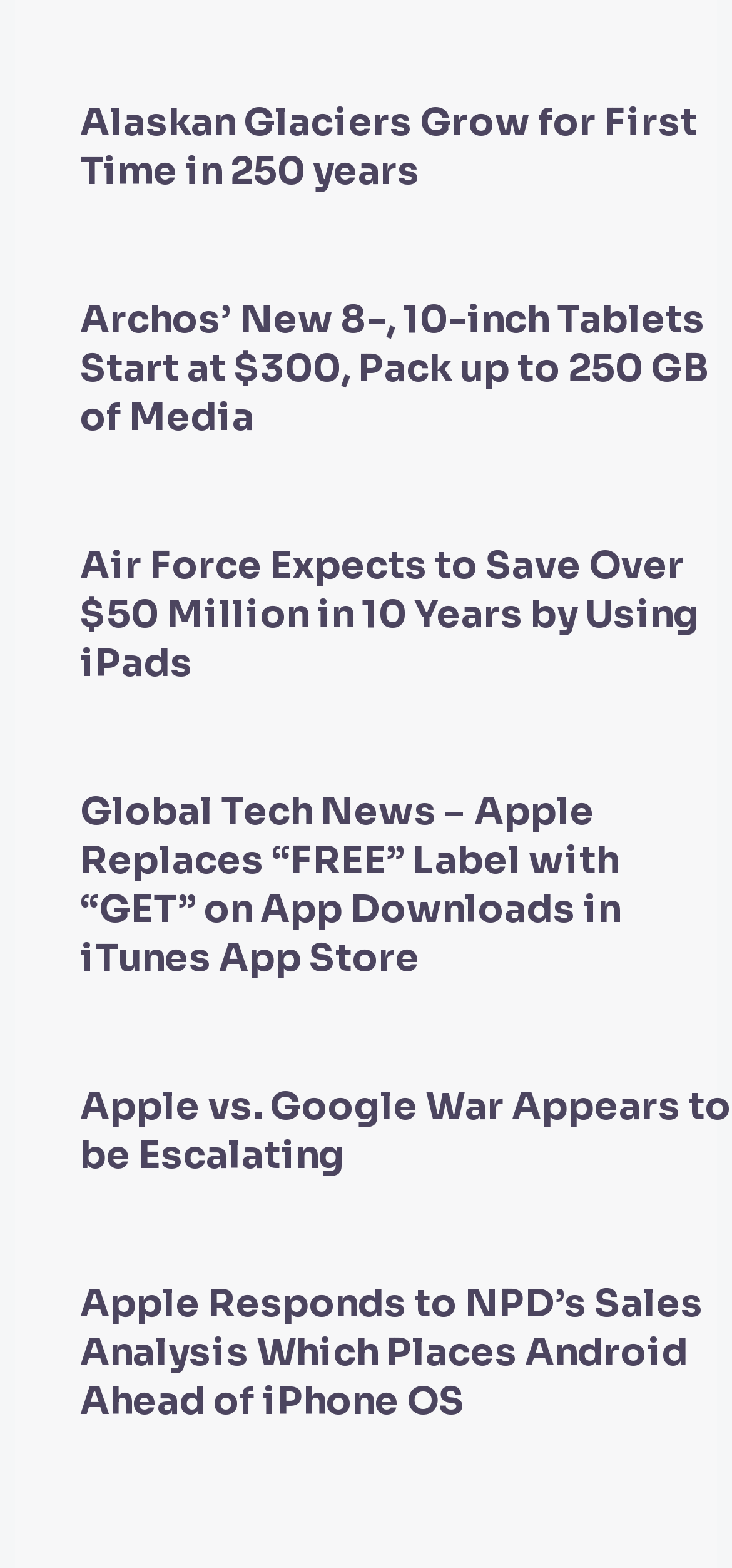What is the title of the first article? Based on the image, give a response in one word or a short phrase.

Alaskan Glaciers Grow for First Time in 250 years